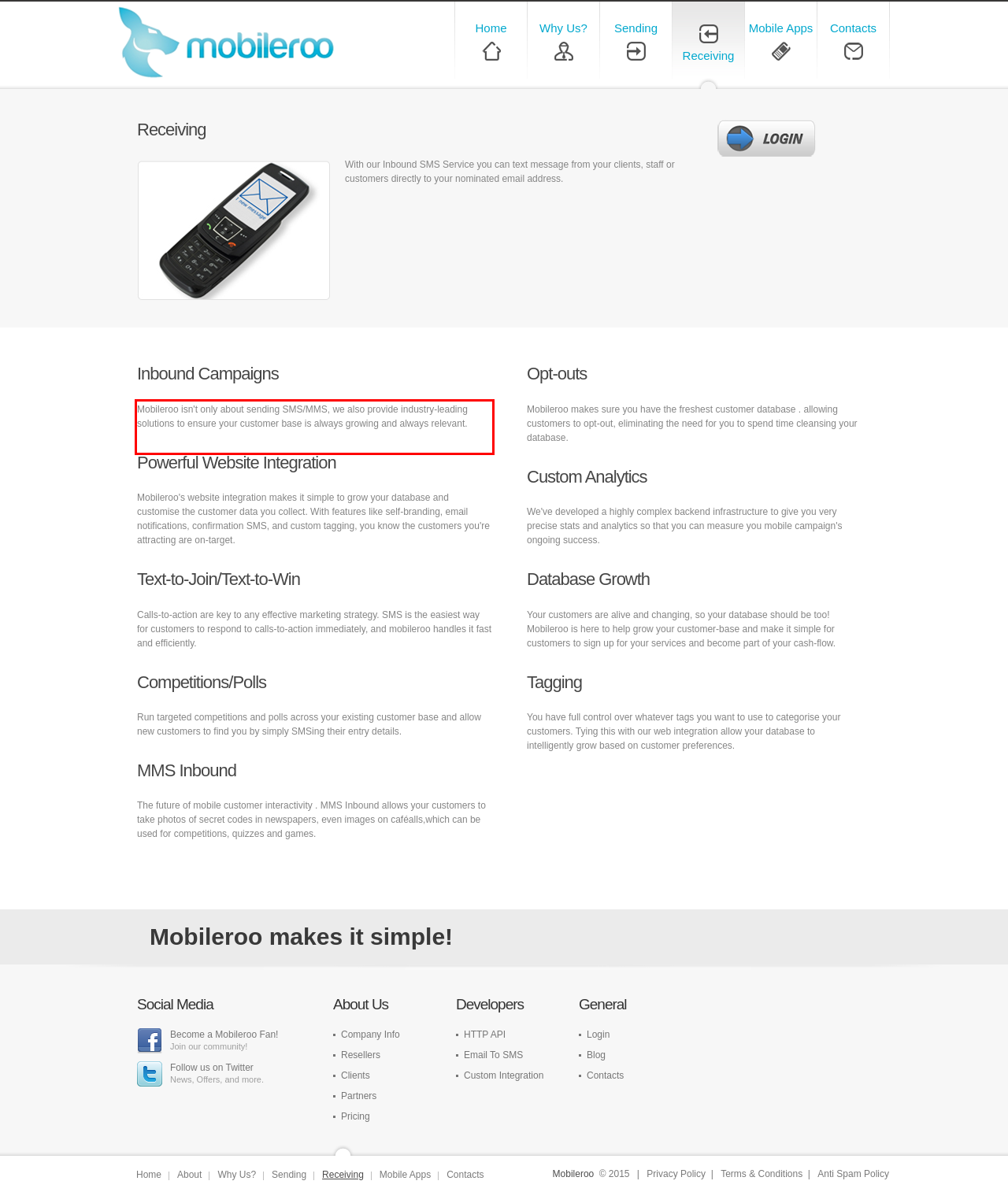From the provided screenshot, extract the text content that is enclosed within the red bounding box.

Mobileroo isn't only about sending SMS/MMS, we also provide industry-leading solutions to ensure your customer base is always growing and always relevant.